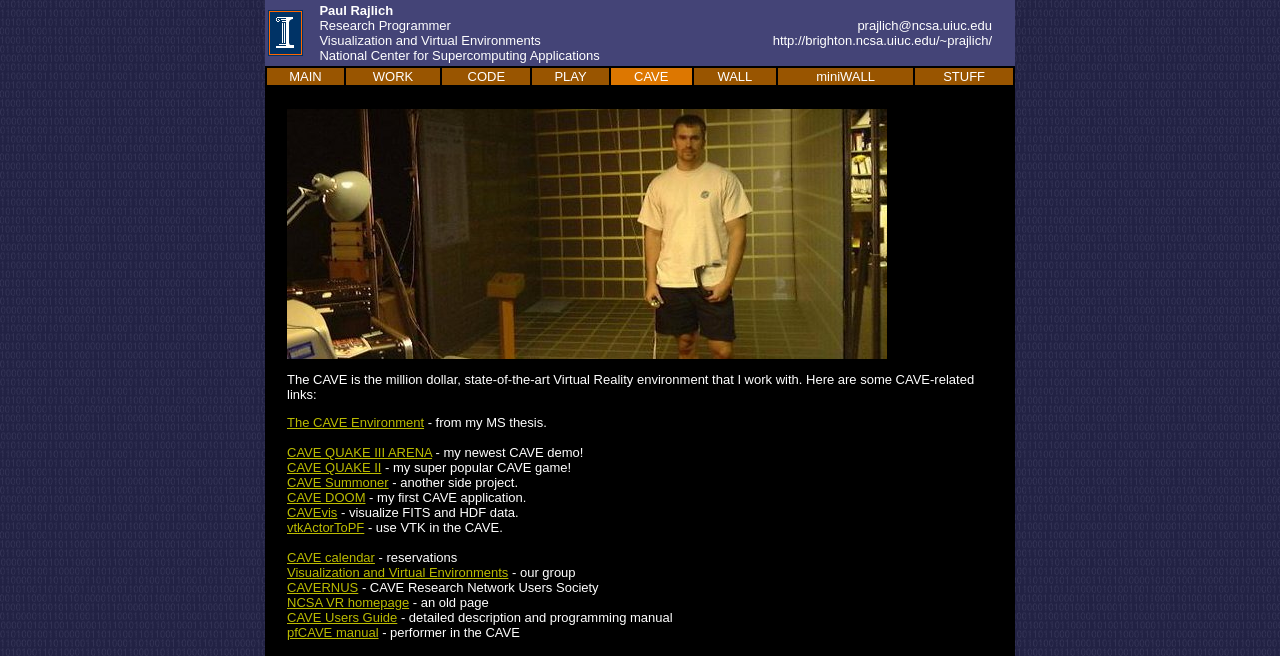What is the name of the environment mentioned on the webpage?
Please provide a single word or phrase answer based on the image.

CAVE